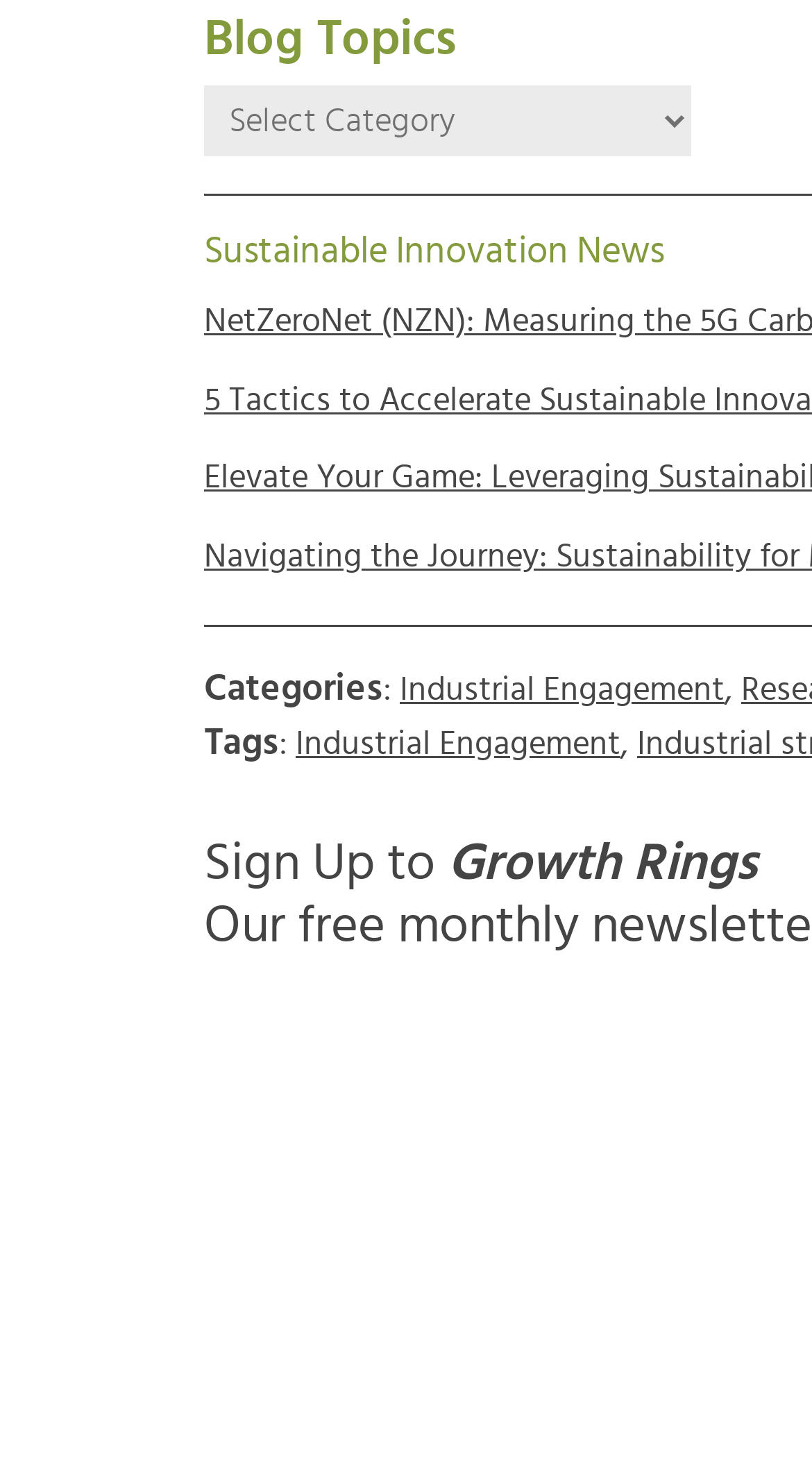Respond with a single word or phrase for the following question: 
What is the label of the combobox?

Blog Topics